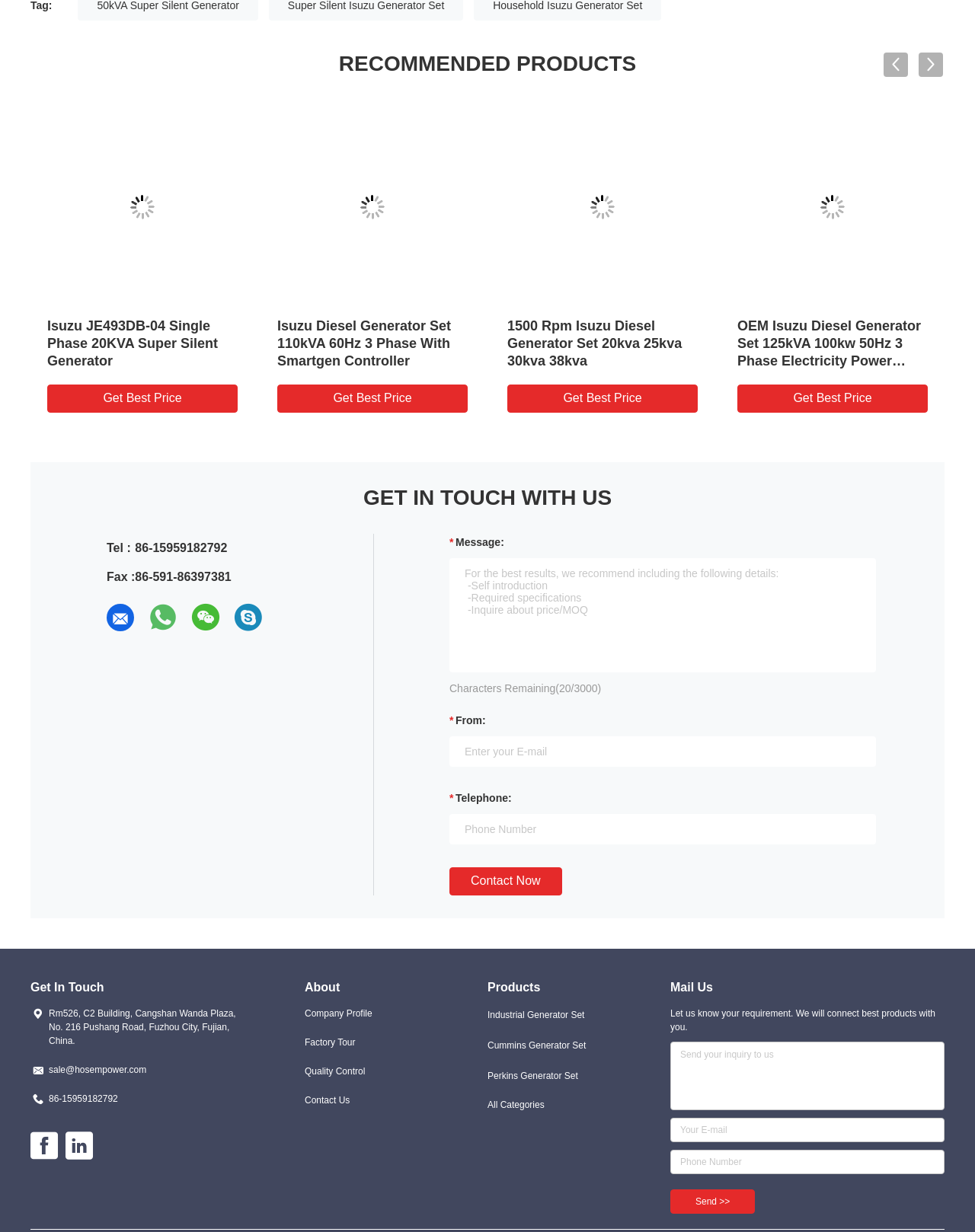From the webpage screenshot, identify the region described by parent_node: Telephone: placeholder="Phone Number". Provide the bounding box coordinates as (top-left x, top-left y, bottom-right x, bottom-right y), with each value being a floating point number between 0 and 1.

[0.461, 0.661, 0.898, 0.686]